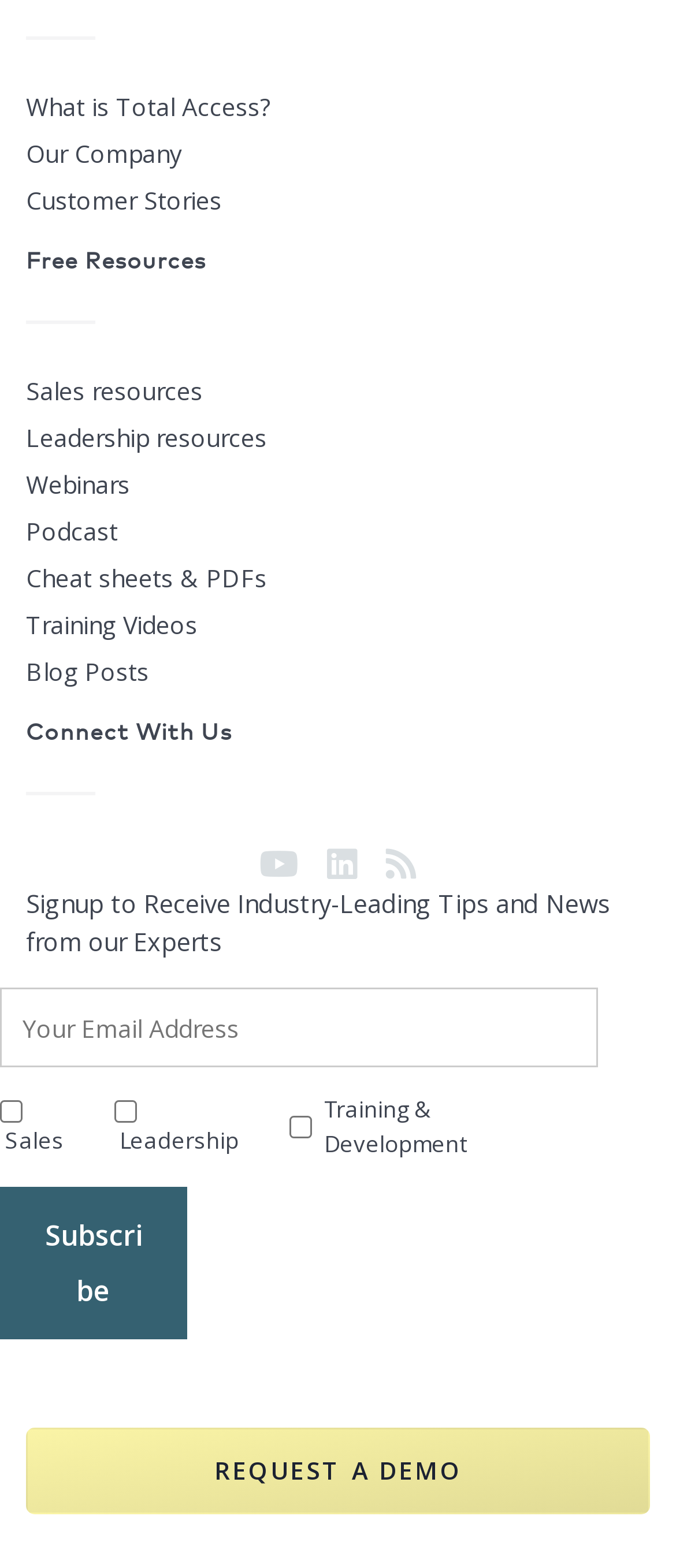Indicate the bounding box coordinates of the element that must be clicked to execute the instruction: "Check the 'Sales' checkbox". The coordinates should be given as four float numbers between 0 and 1, i.e., [left, top, right, bottom].

[0.0, 0.702, 0.033, 0.716]